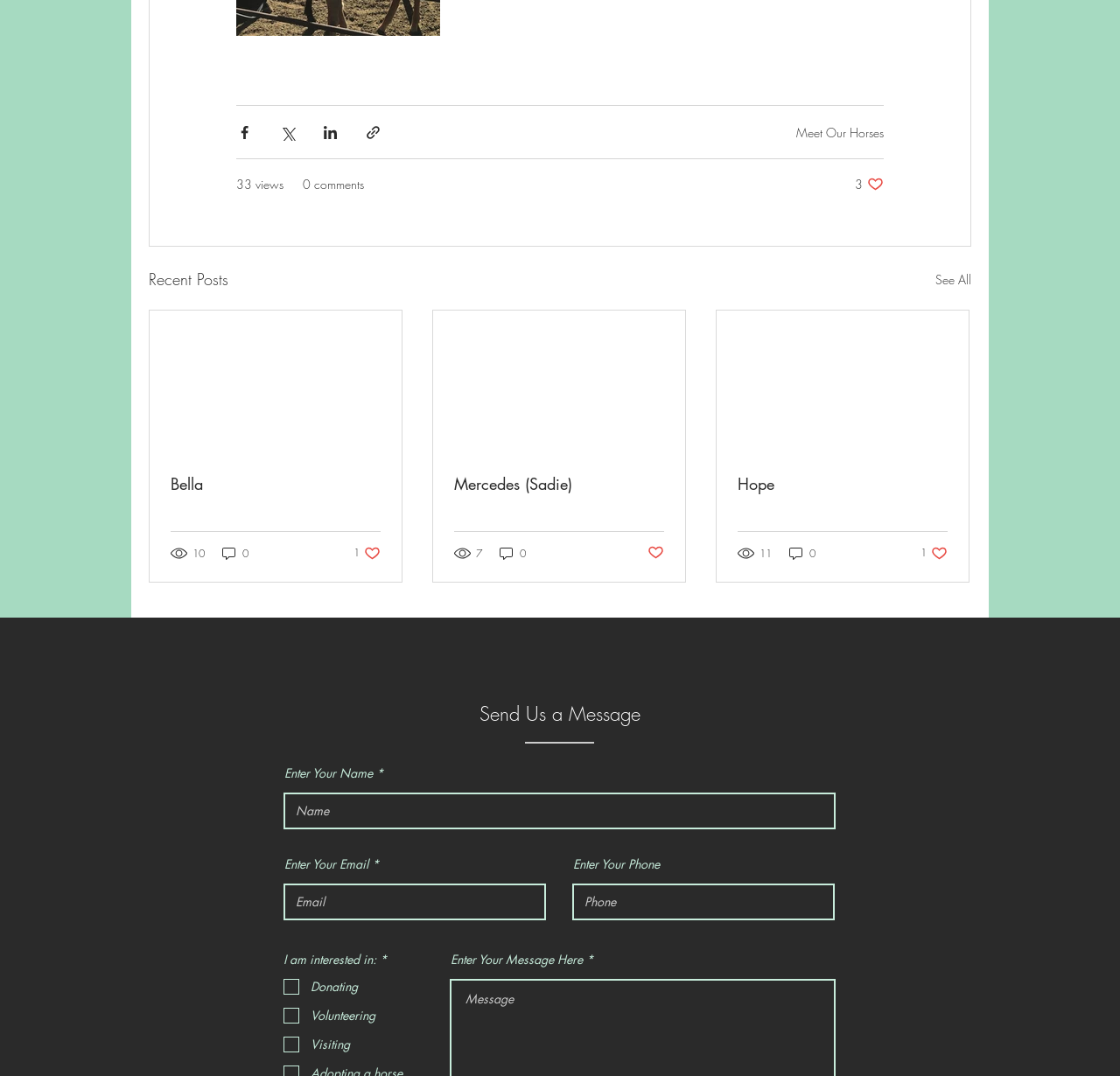Specify the bounding box coordinates (top-left x, top-left y, bottom-right x, bottom-right y) of the UI element in the screenshot that matches this description: aria-label="White Facebook Icon"

[0.449, 0.605, 0.473, 0.629]